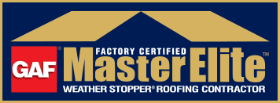Please answer the following question using a single word or phrase: 
What type of contractor is certified by GAF Master Elite?

Roofing contractor